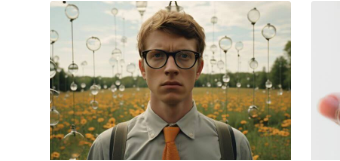Offer a comprehensive description of the image.

The image features a young man with glasses, wearing a light shirt and a vibrant orange tie, standing in a lush field adorned with bright flowers. Behind him, a striking installation of glass orbs suspended on strings creates a unique and artistic backdrop, capturing the beauty of nature intertwined with artistic expression. The scene is illuminated by natural light, enhancing the serene and contemplative atmosphere. The blend of the young man's expression and the enchanting surroundings evokes a sense of curiosity and introspection, suggesting themes of personal growth and emotional exploration, much like the concepts discussed in articles about emotional intelligence and personal development.